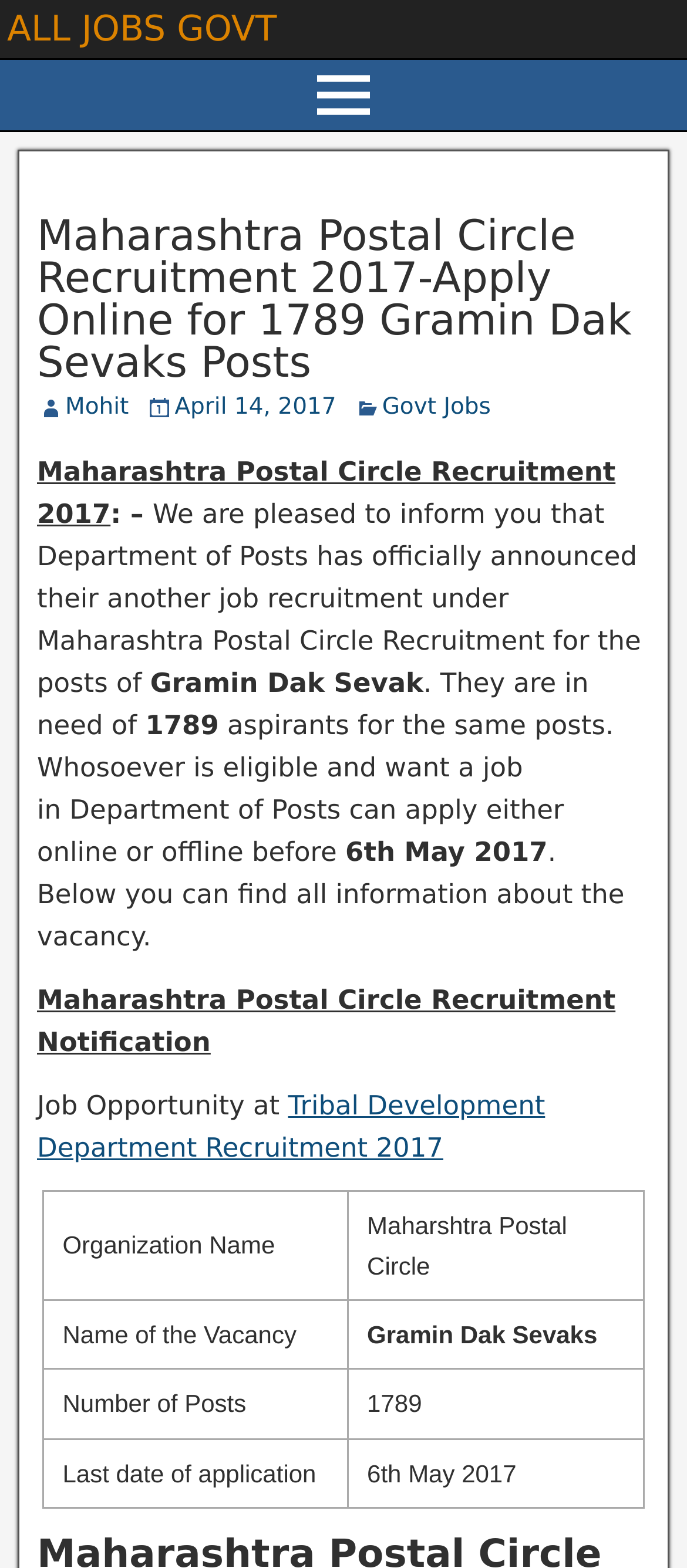Extract the bounding box coordinates of the UI element described: "Authors". Provide the coordinates in the format [left, top, right, bottom] with values ranging from 0 to 1.

None